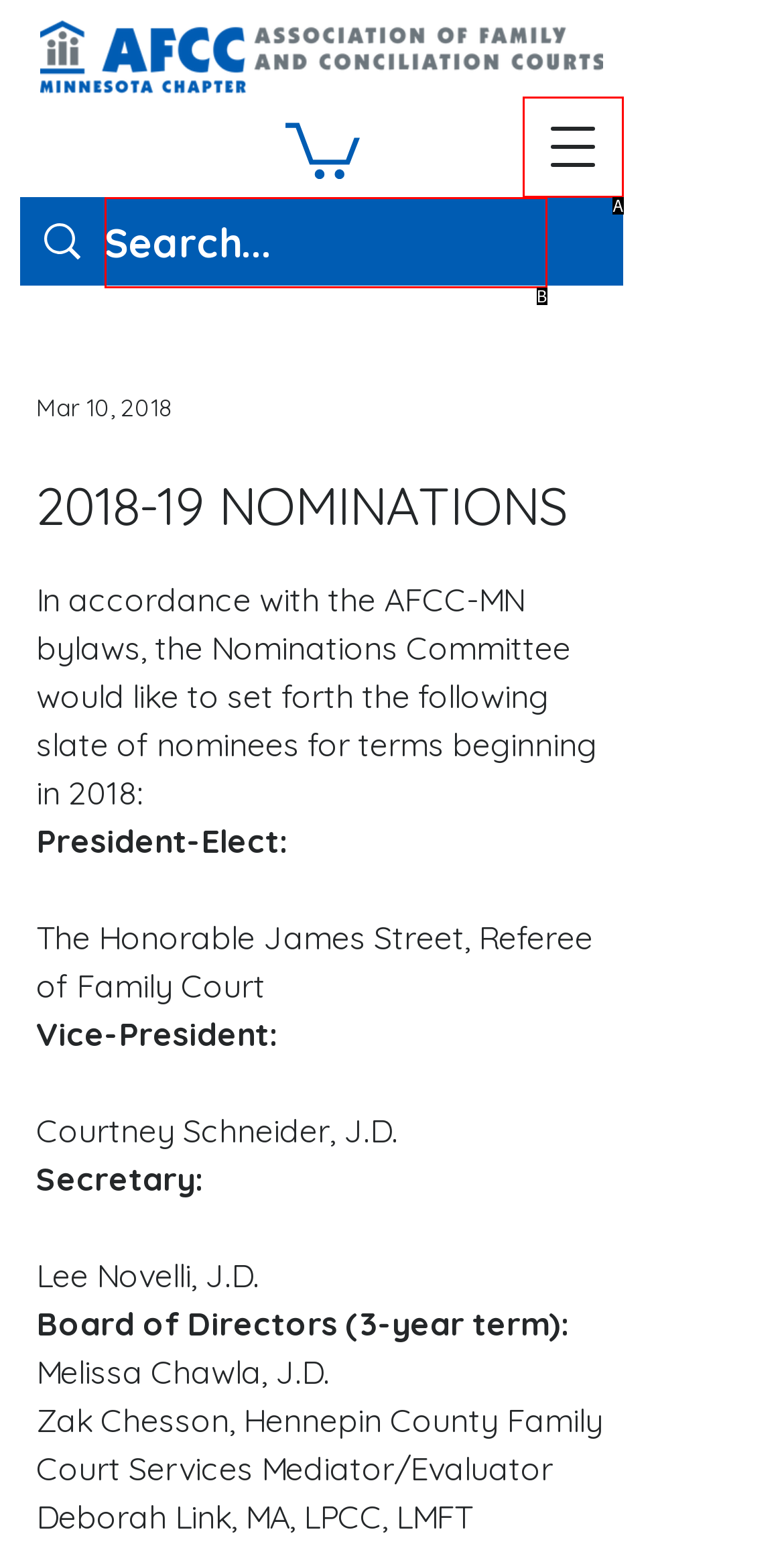Choose the option that aligns with the description: aria-label="Open navigation menu"
Respond with the letter of the chosen option directly.

A